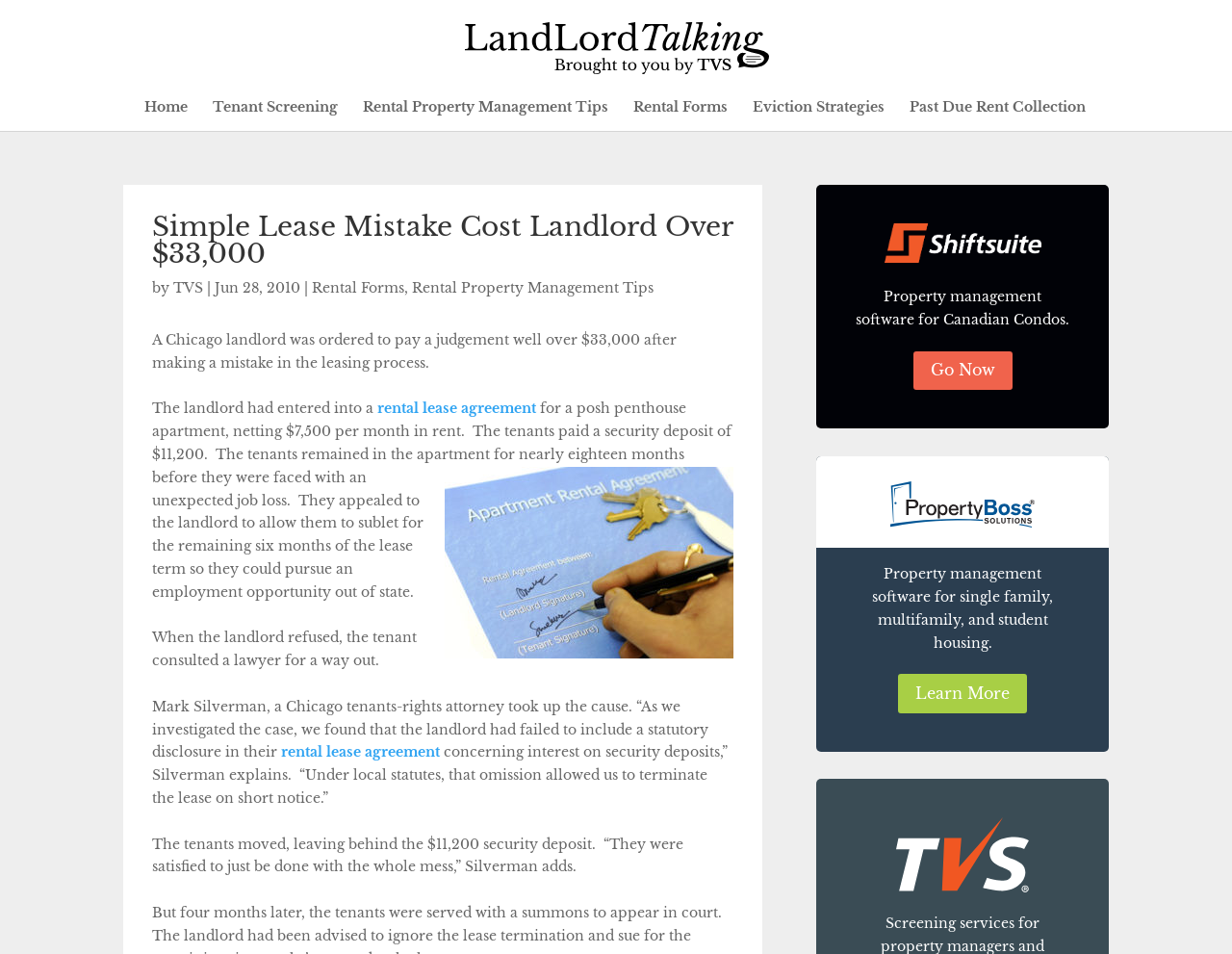Please predict the bounding box coordinates (top-left x, top-left y, bottom-right x, bottom-right y) for the UI element in the screenshot that fits the description: Rental Property Management Tips

[0.295, 0.105, 0.494, 0.137]